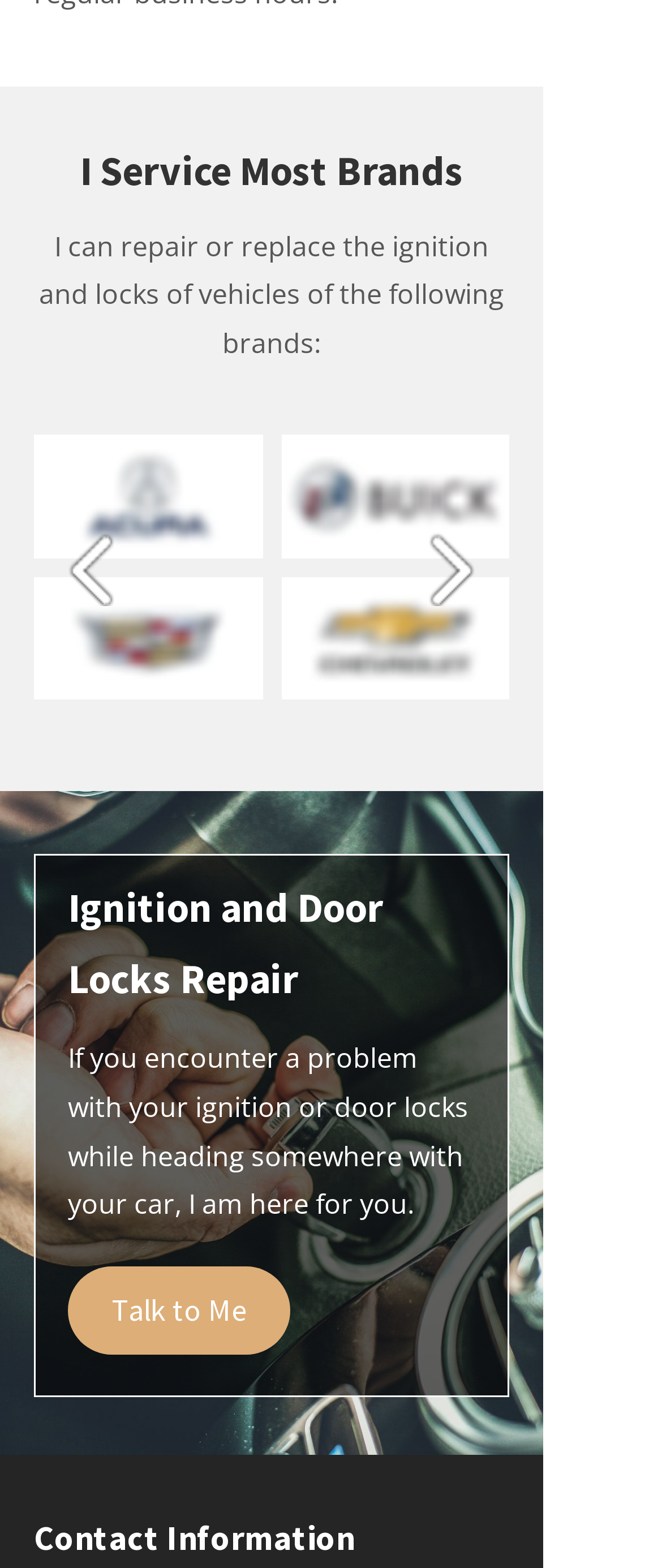What brands are listed in the paginated grid gallery?
We need a detailed and exhaustive answer to the question. Please elaborate.

By examining the paginated grid gallery region, I found that it contains buttons with logos of different car brands. Specifically, I saw buttons with Acura, Buick, Cadillac, and Chevrolet logos, which suggests that these brands are listed in the gallery.